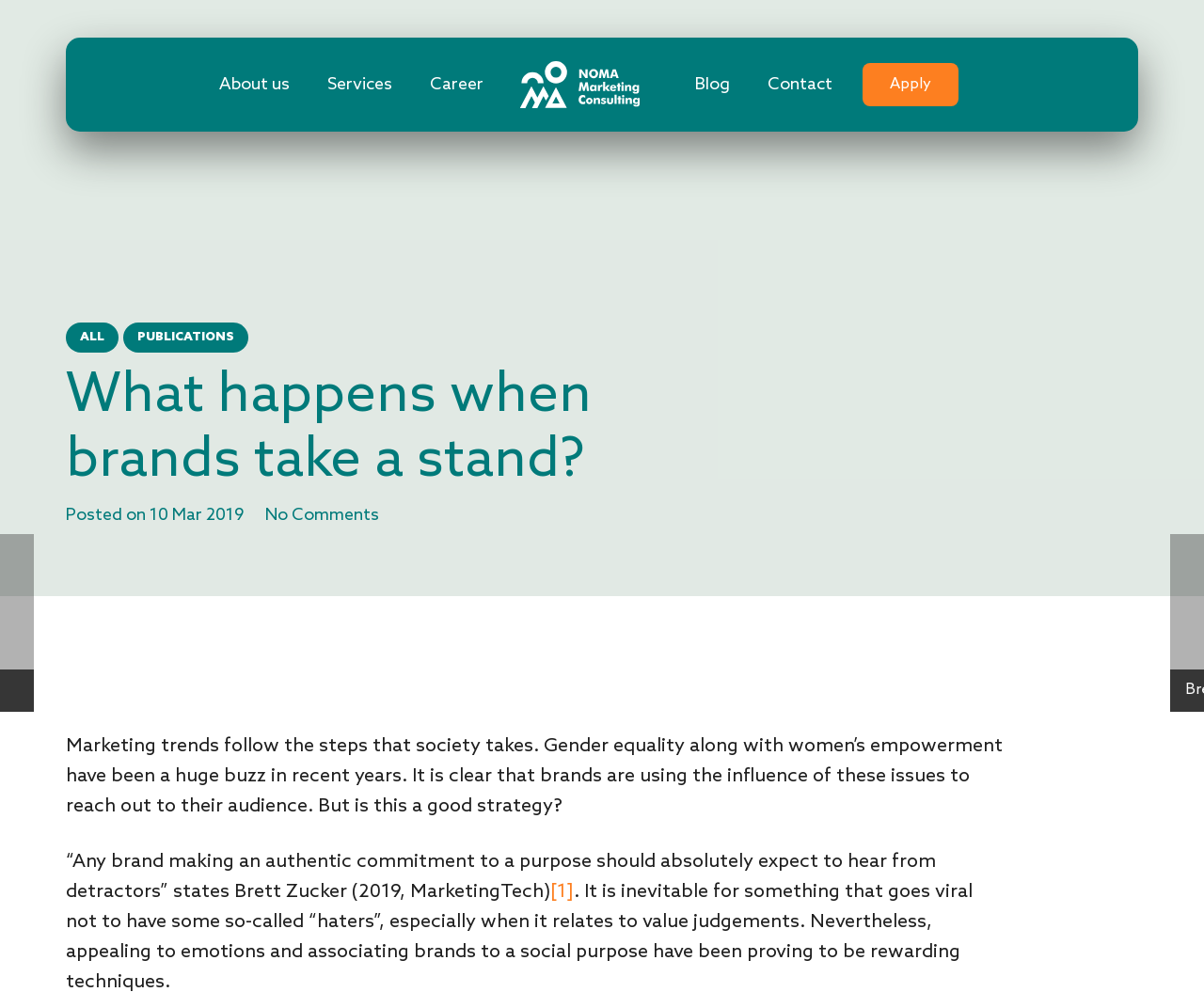Find and provide the bounding box coordinates for the UI element described with: "aria-label="Link"".

[0.432, 0.062, 0.532, 0.109]